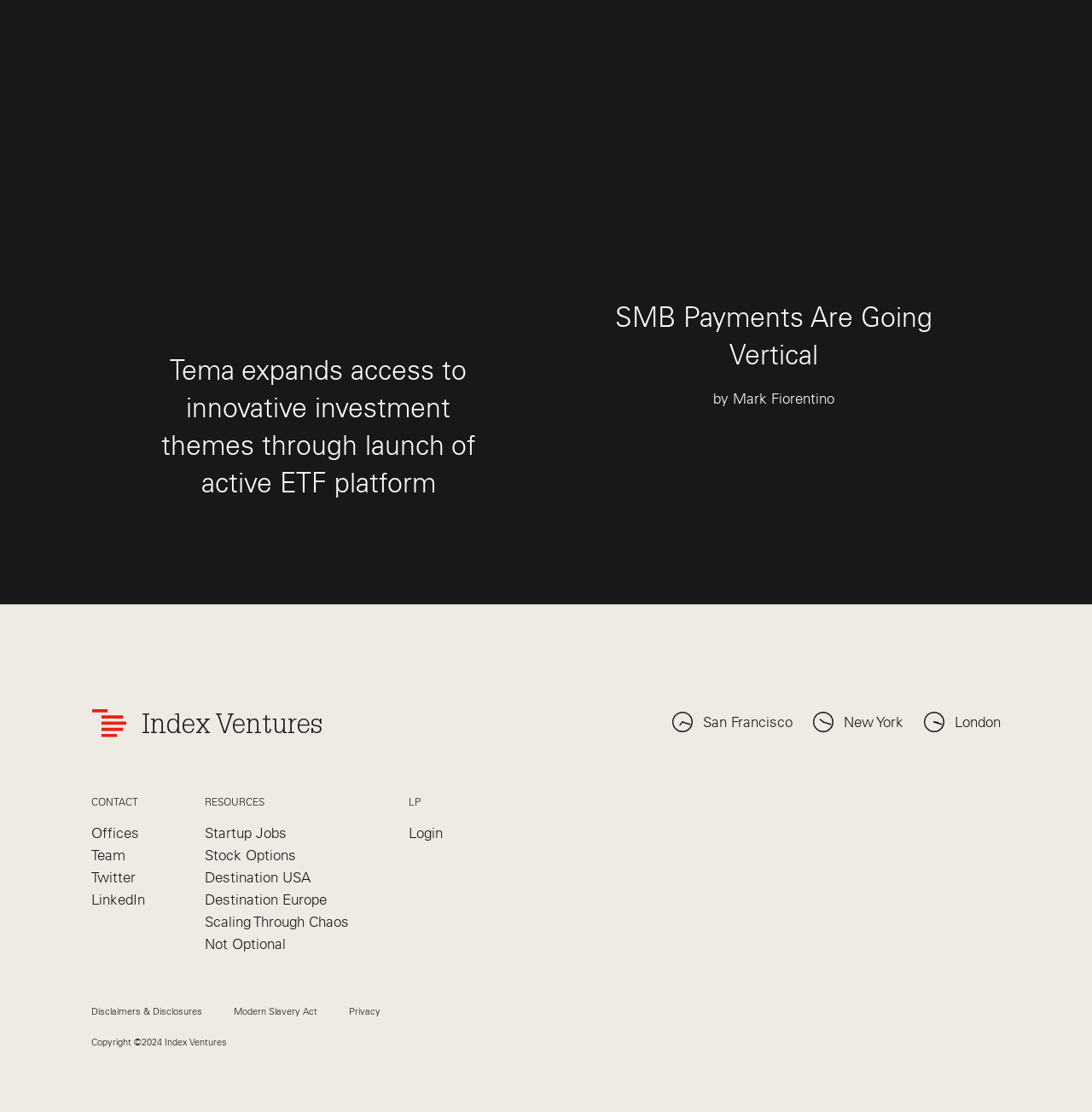Please identify the bounding box coordinates of the clickable area that will allow you to execute the instruction: "Contact Index Ventures".

[0.083, 0.716, 0.126, 0.727]